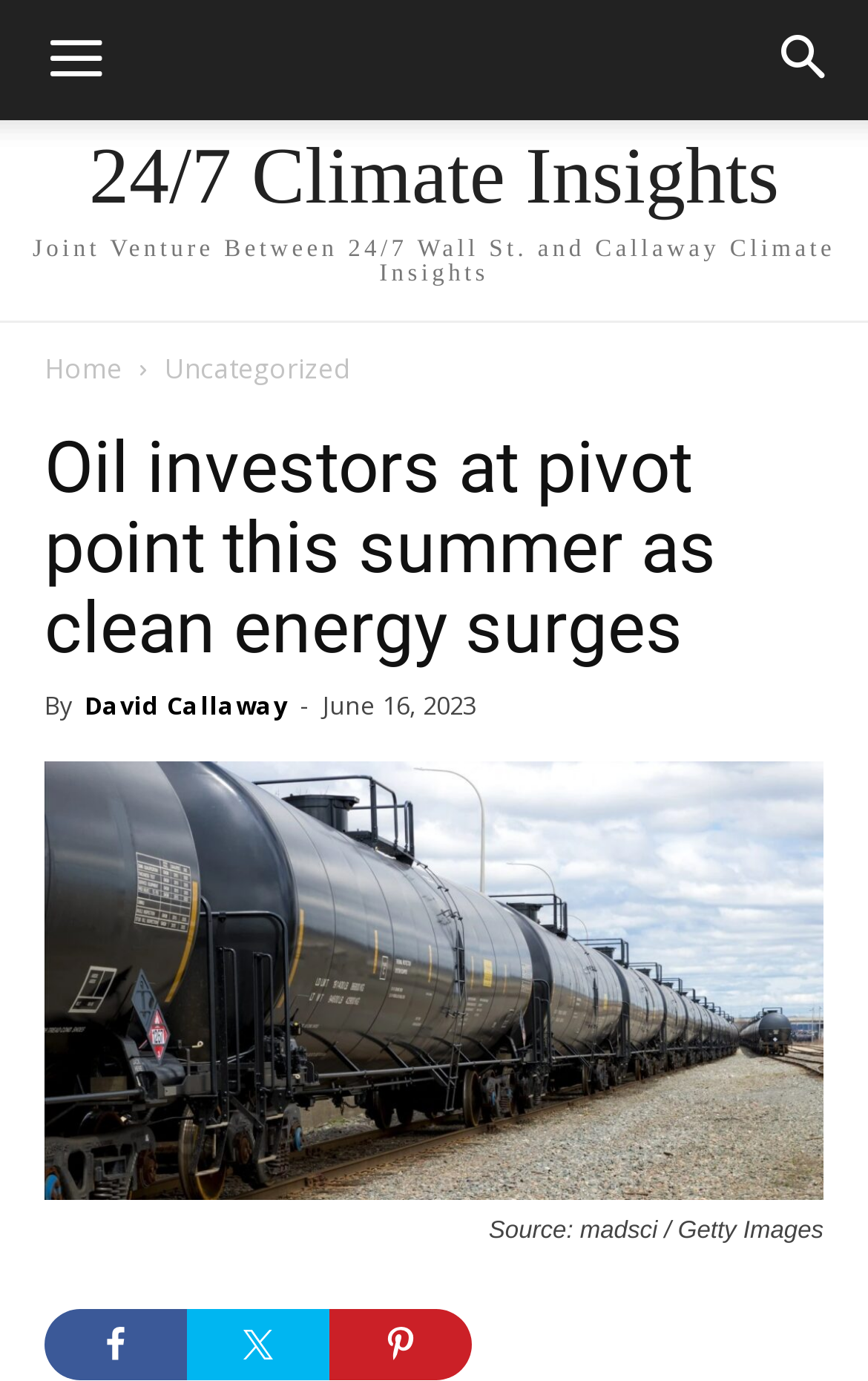Please identify the coordinates of the bounding box for the clickable region that will accomplish this instruction: "View the image".

[0.051, 0.551, 0.949, 0.868]